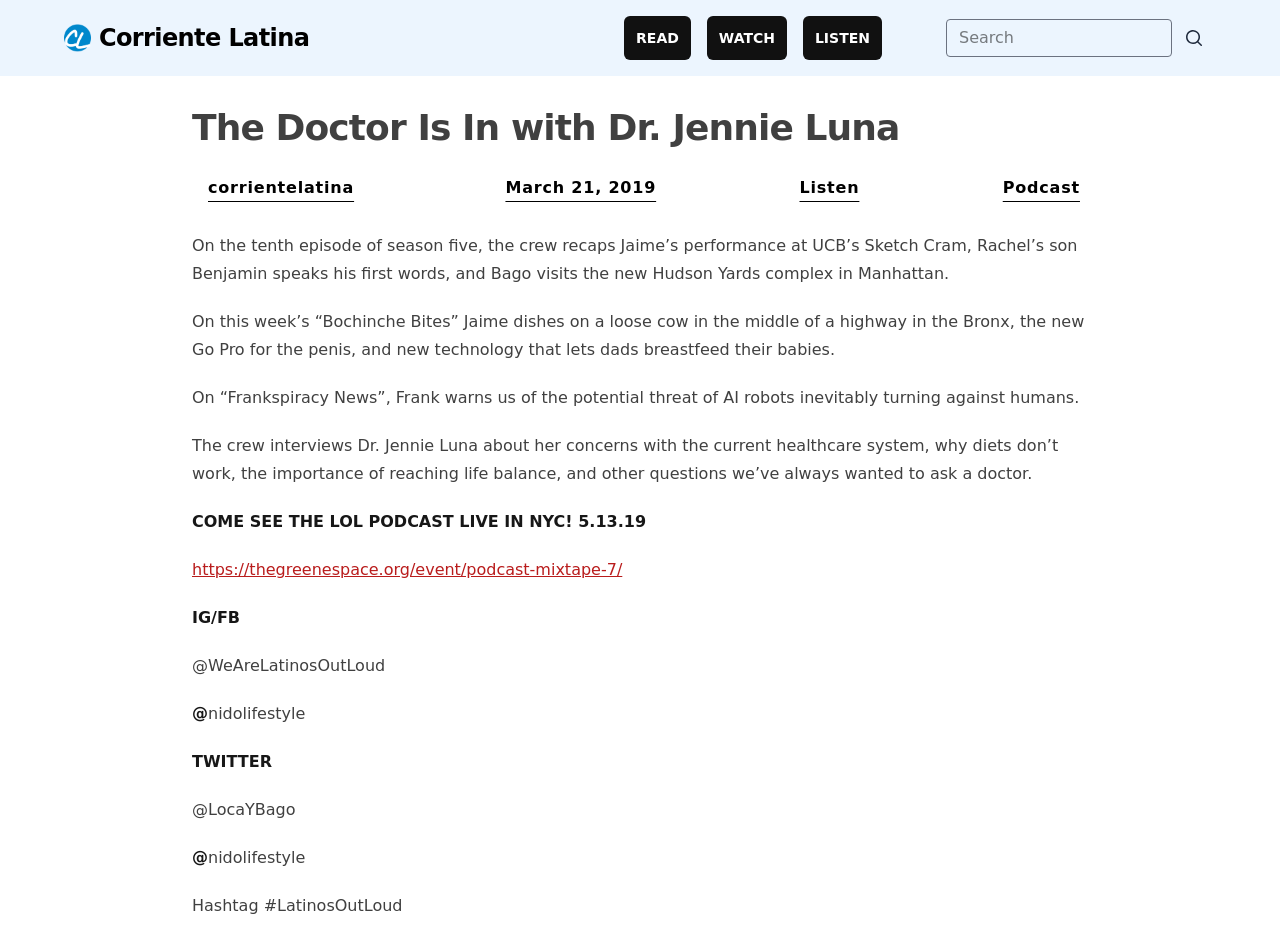Please identify the coordinates of the bounding box for the clickable region that will accomplish this instruction: "Click the Corriente Latina Logo".

[0.05, 0.026, 0.071, 0.056]